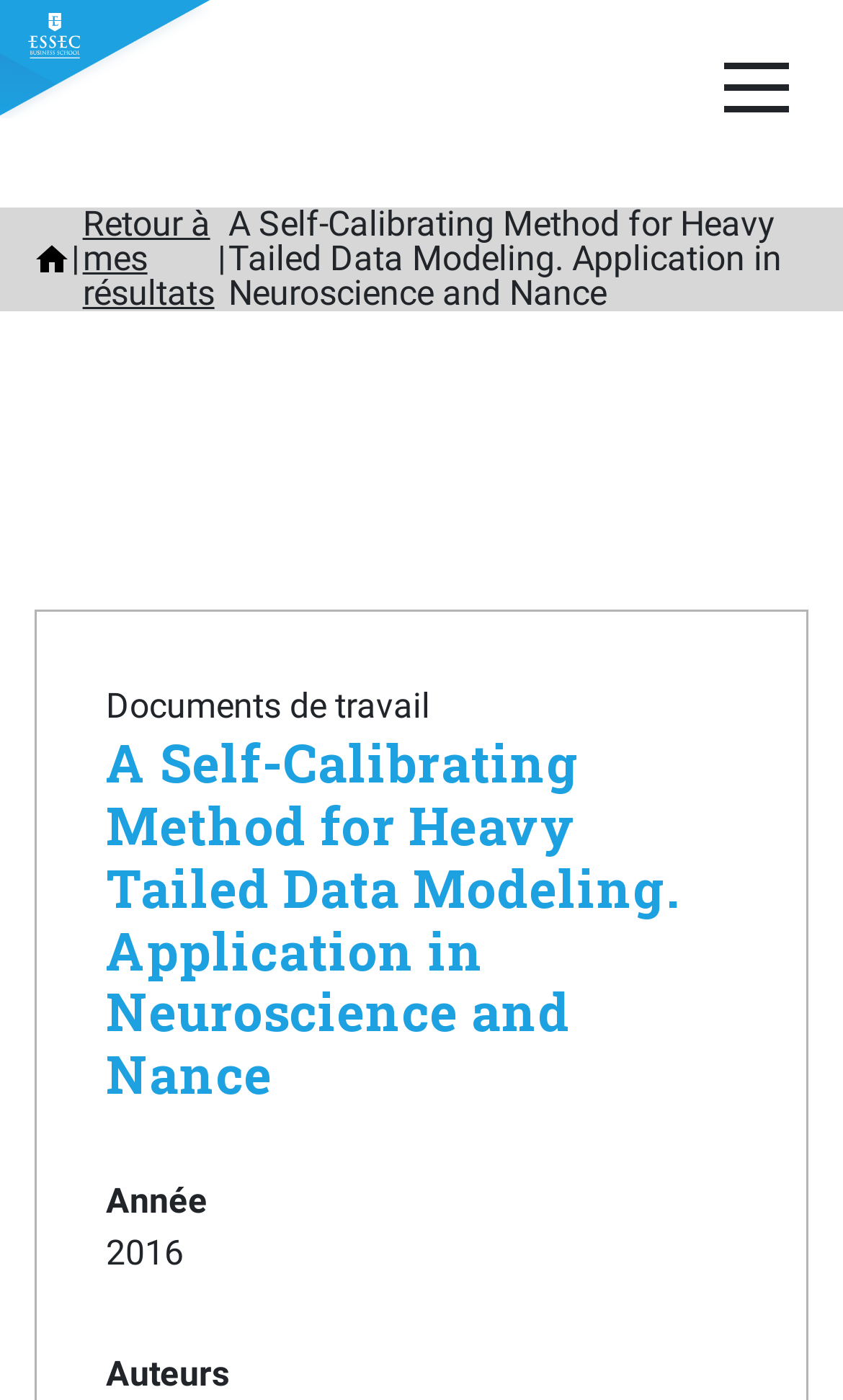Determine the bounding box coordinates for the UI element with the following description: "Retour à mes résultats". The coordinates should be four float numbers between 0 and 1, represented as [left, top, right, bottom].

[0.098, 0.145, 0.254, 0.224]